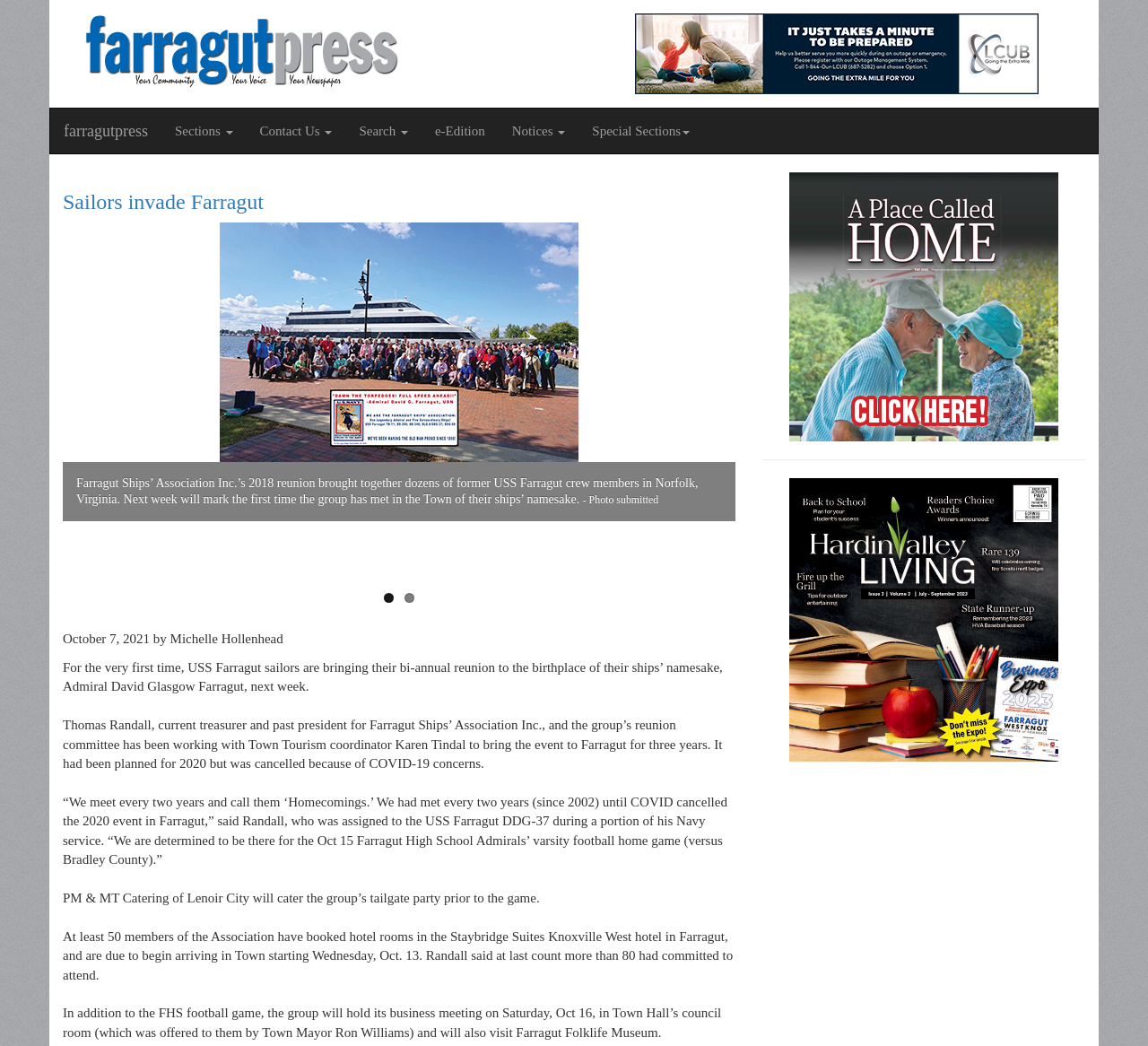Identify the bounding box coordinates for the region of the element that should be clicked to carry out the instruction: "Click on the 'Sections' button". The bounding box coordinates should be four float numbers between 0 and 1, i.e., [left, top, right, bottom].

[0.141, 0.104, 0.215, 0.147]